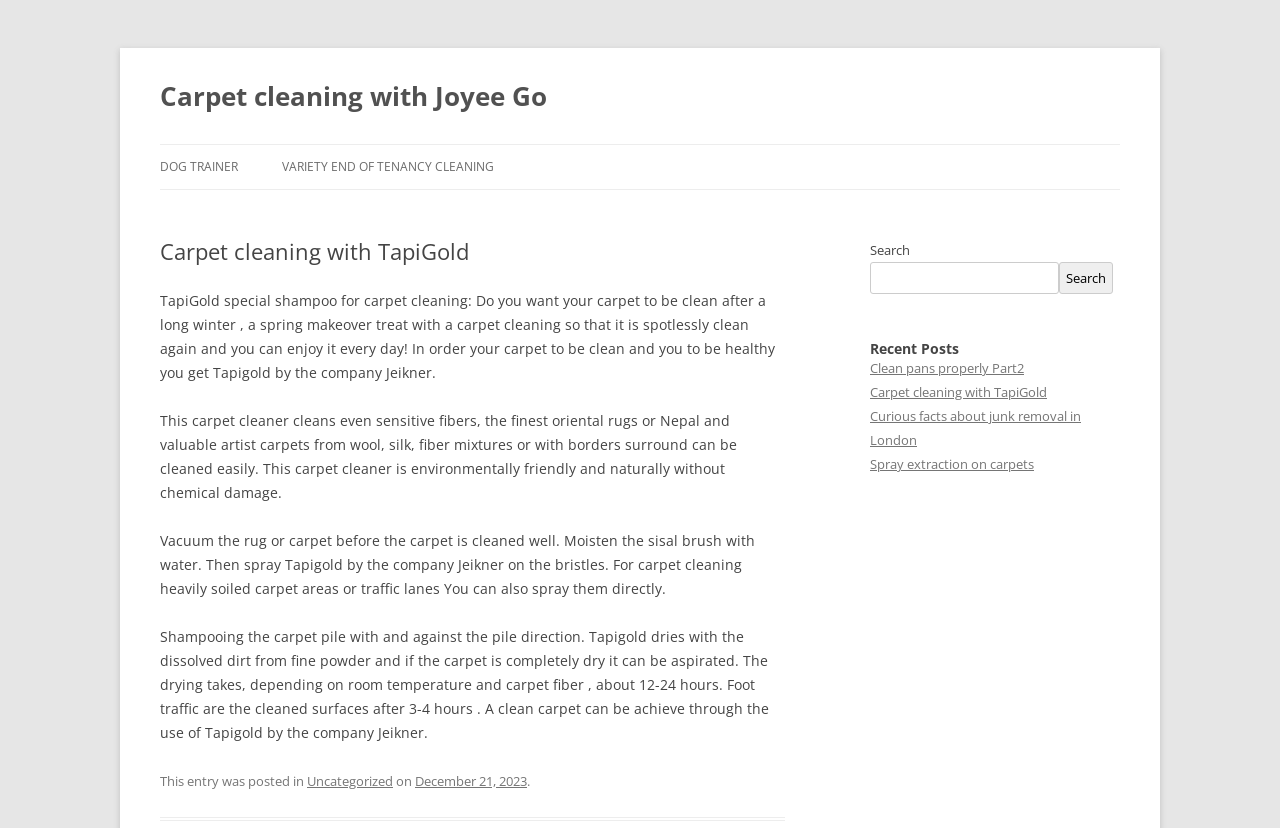Identify the bounding box coordinates of the specific part of the webpage to click to complete this instruction: "Read the review of Pulju’s An Optimality-Theoretic Account of the History of Linguistics: Past, Present, Future".

None